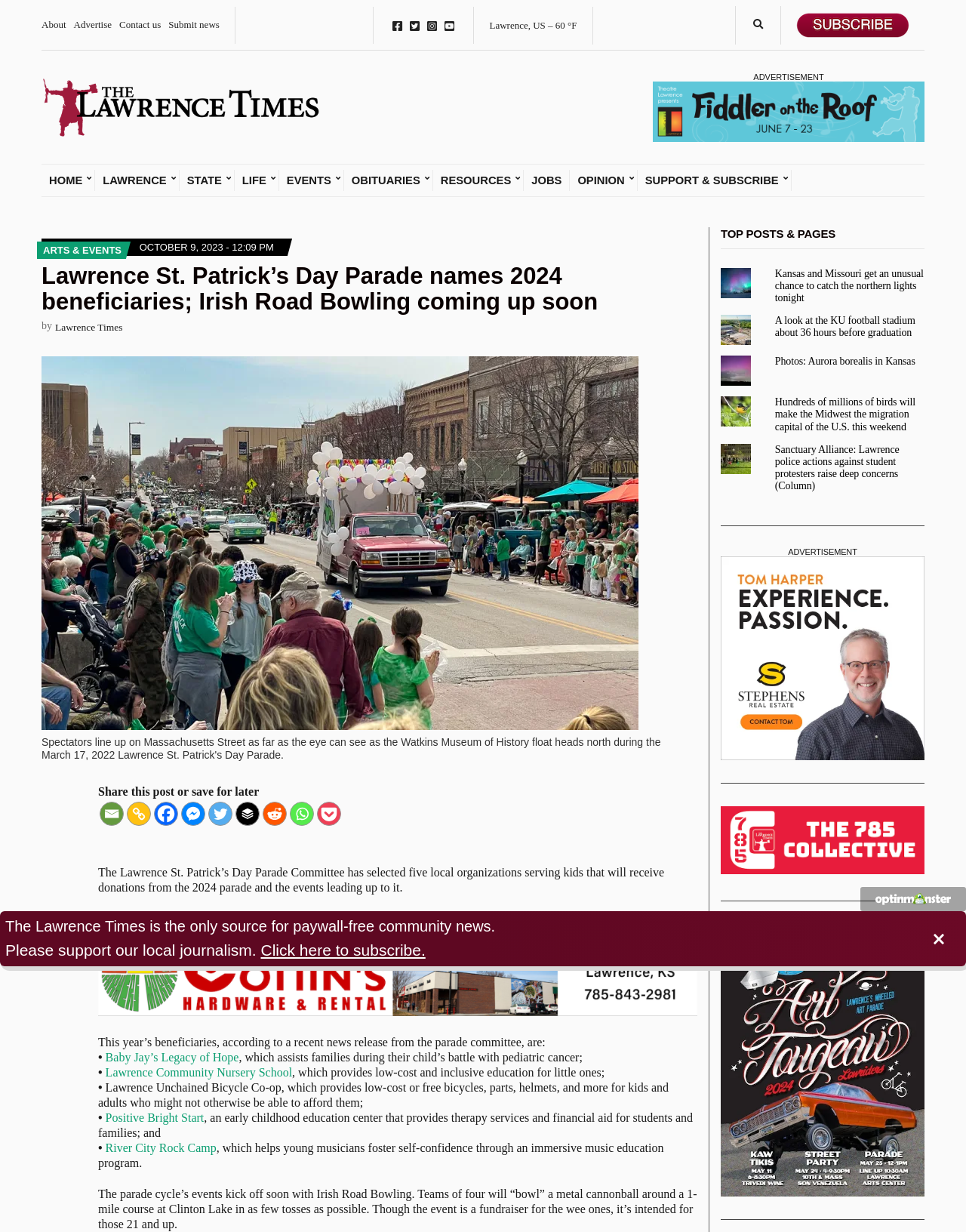Identify the coordinates of the bounding box for the element that must be clicked to accomplish the instruction: "View the 'Kansas and Missouri get an unusual chance to catch the northern lights tonight' article".

[0.802, 0.218, 0.956, 0.246]